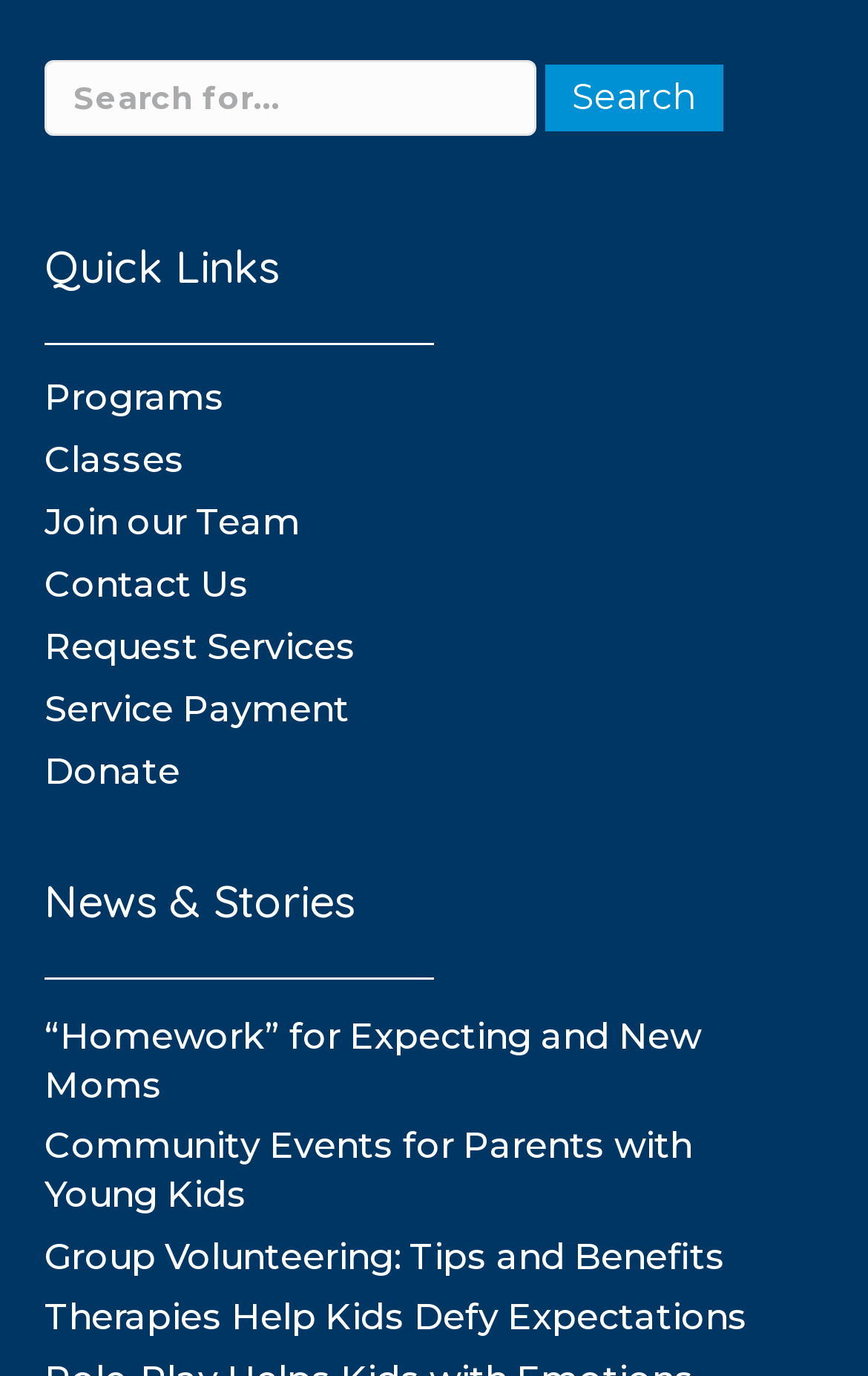What is the purpose of the search box?
Craft a detailed and extensive response to the question.

The search box is located at the top of the webpage with a label 'Search for:' and a button 'Search'. It allows users to input keywords and search for relevant content within the website.